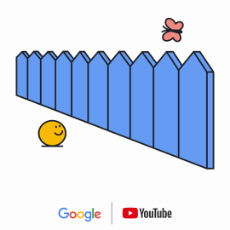Please answer the following question using a single word or phrase: 
What companies are partnering for the 'SafeSearch' initiative?

Google and YouTube